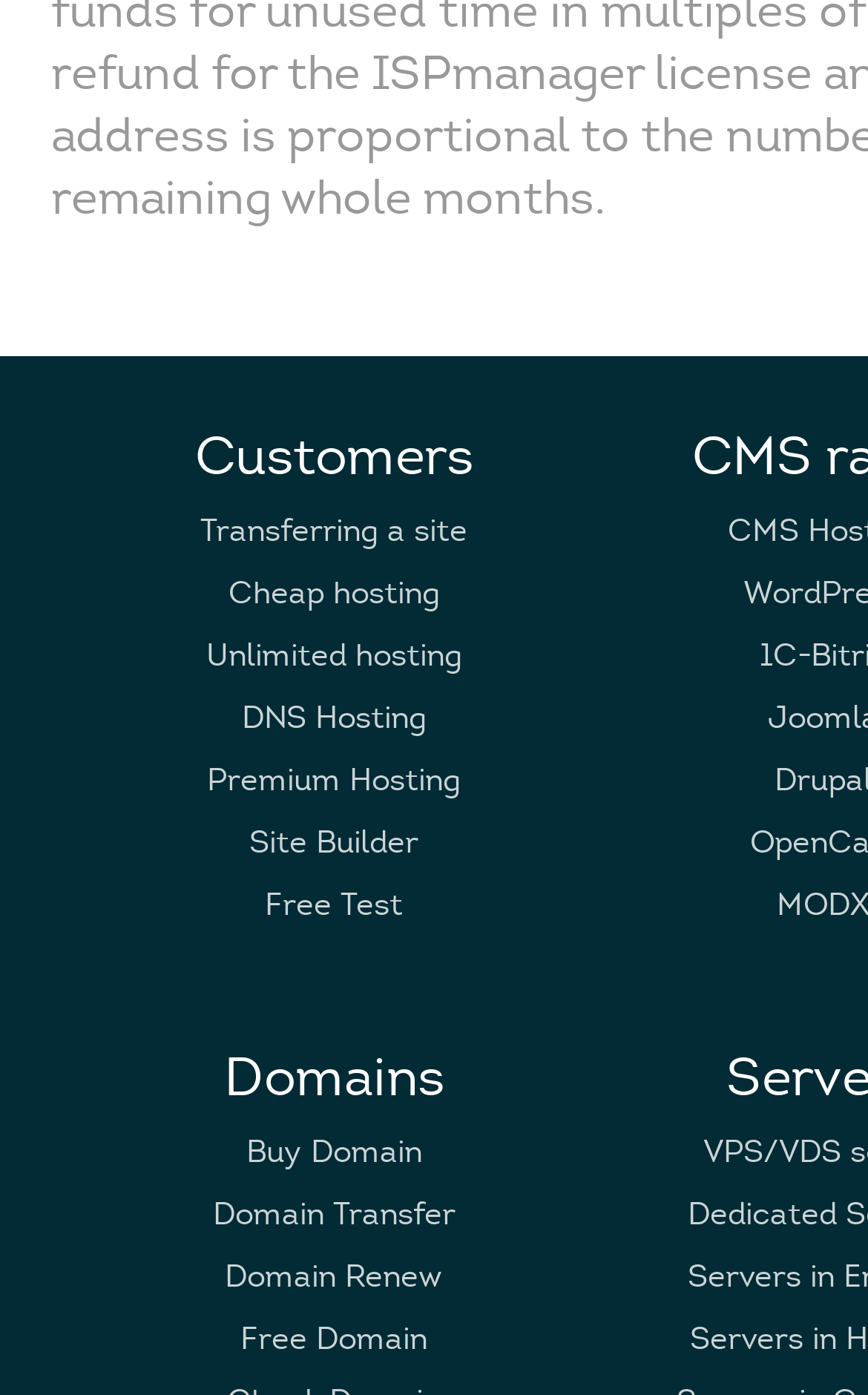Find and specify the bounding box coordinates that correspond to the clickable region for the instruction: "Get a Free Test".

[0.305, 0.635, 0.464, 0.662]